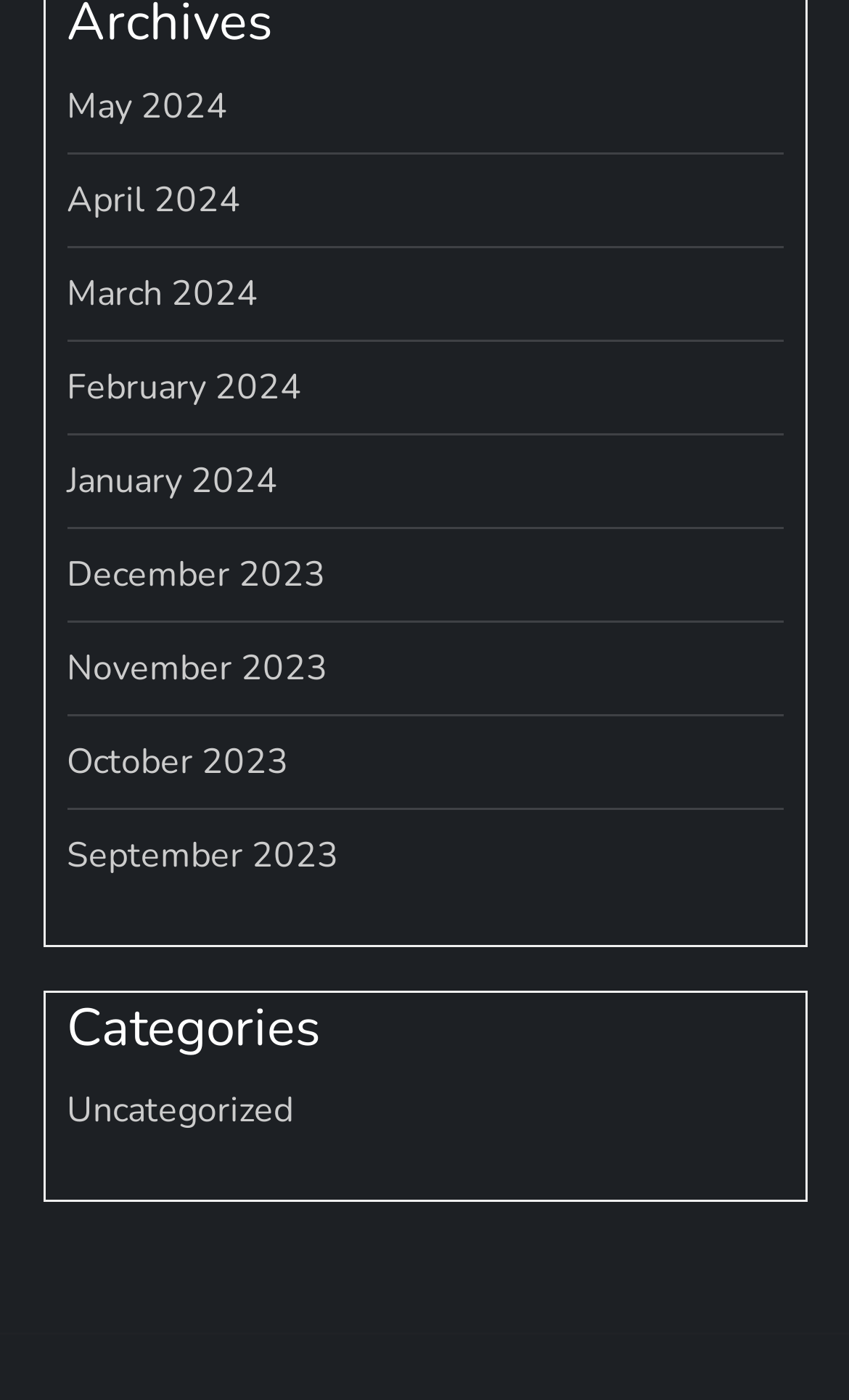Provide a short answer using a single word or phrase for the following question: 
How many categories are listed?

1